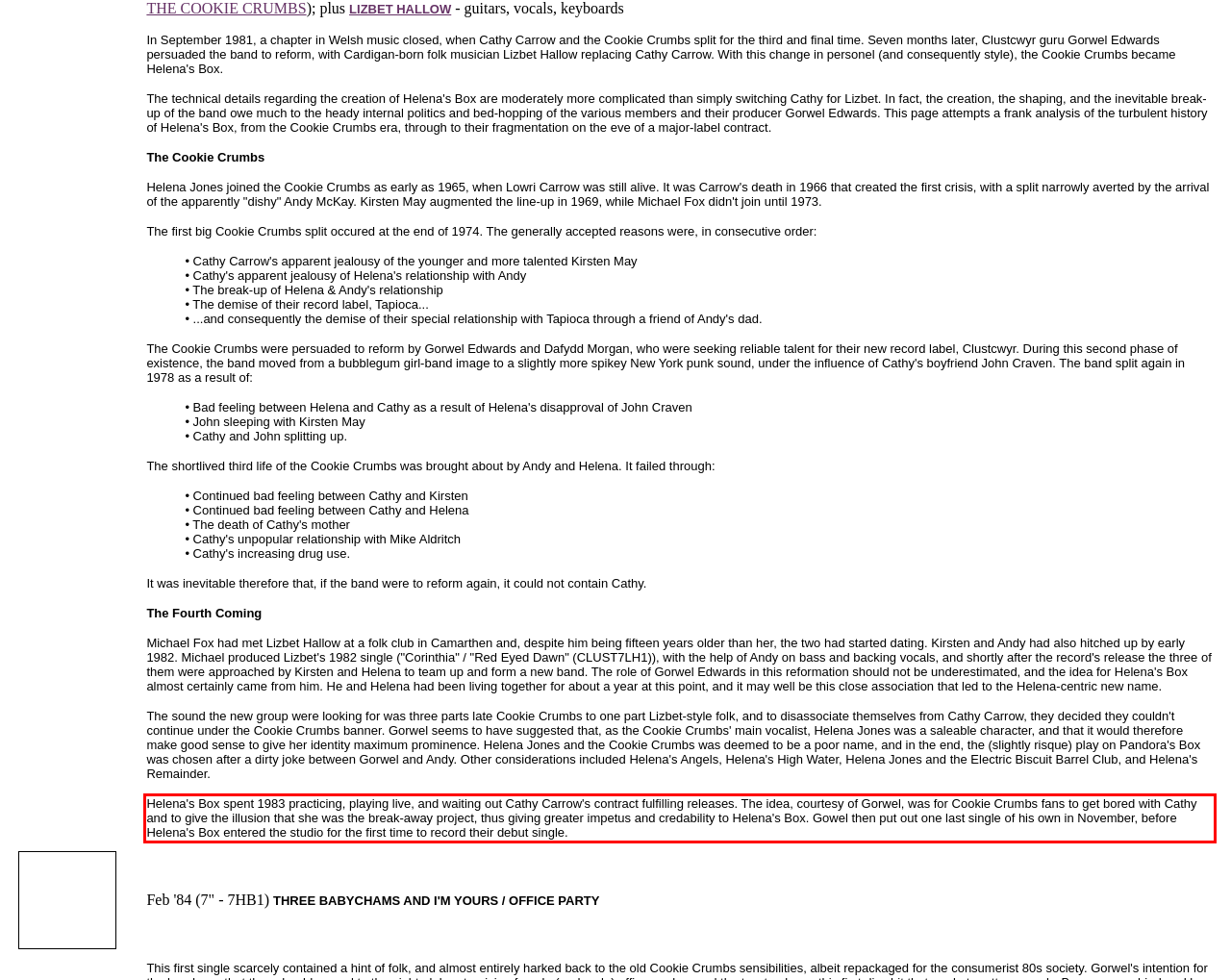Given the screenshot of the webpage, identify the red bounding box, and recognize the text content inside that red bounding box.

Helena's Box spent 1983 practicing, playing live, and waiting out Cathy Carrow's contract fulfilling releases. The idea, courtesy of Gorwel, was for Cookie Crumbs fans to get bored with Cathy and to give the illusion that she was the break-away project, thus giving greater impetus and credability to Helena's Box. Gowel then put out one last single of his own in November, before Helena's Box entered the studio for the first time to record their debut single.